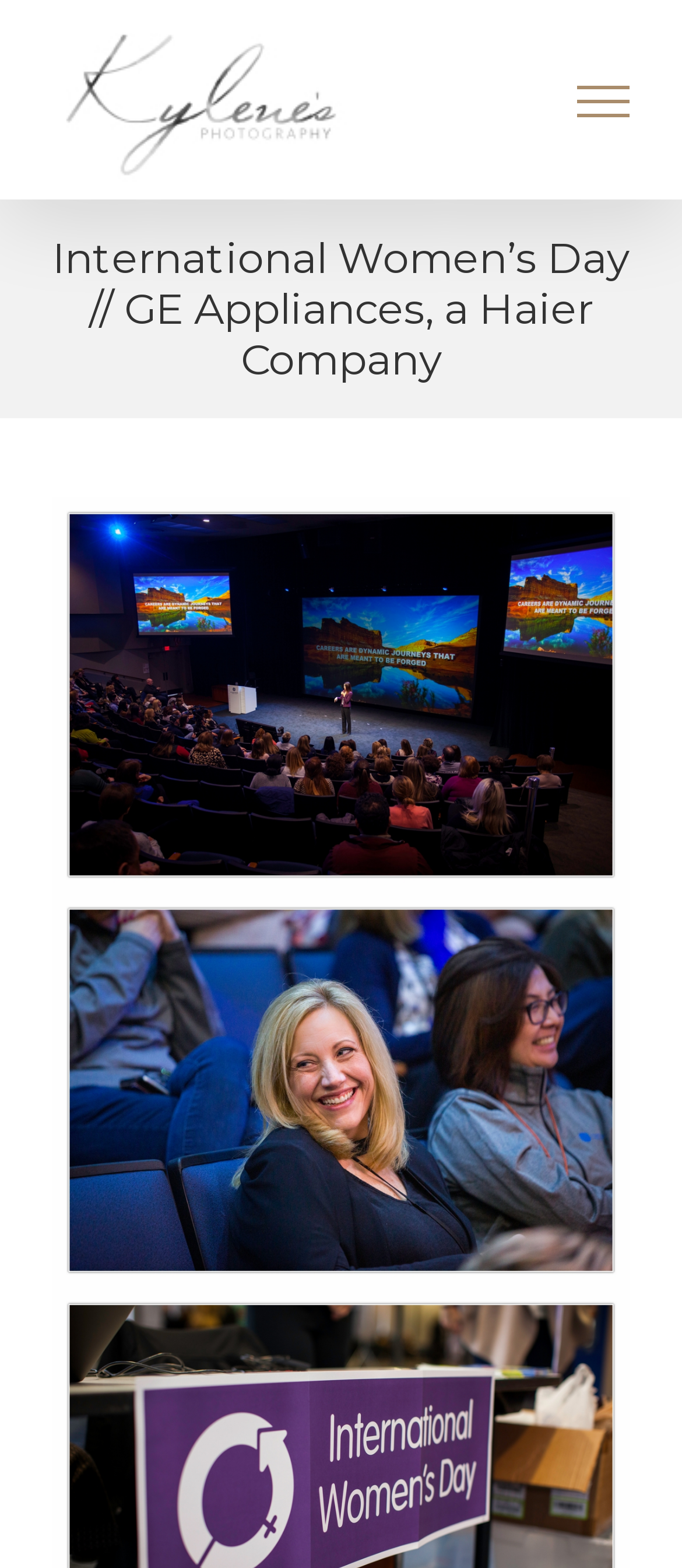Identify the main heading of the webpage and provide its text content.

International Women’s Day // GE Appliances, a Haier Company